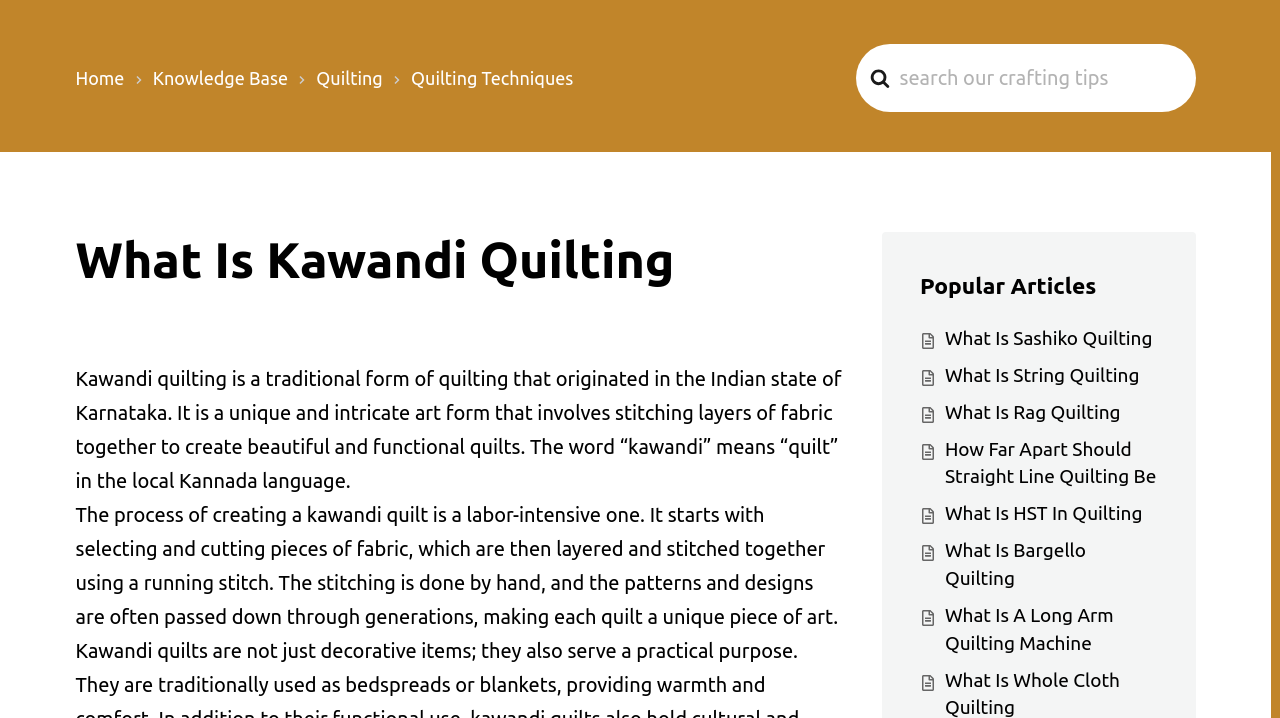Kindly determine the bounding box coordinates for the area that needs to be clicked to execute this instruction: "Click the 'Search' button".

None